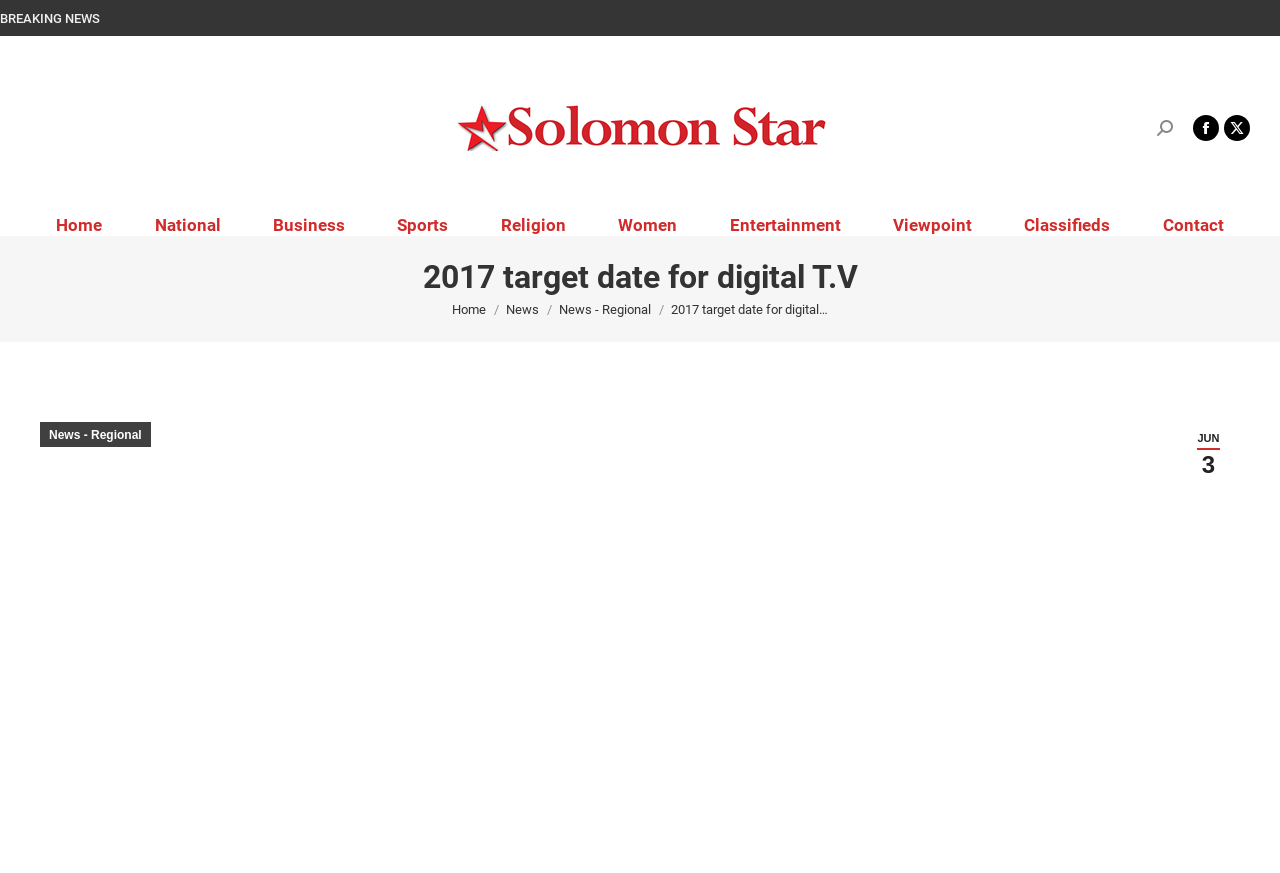Identify the bounding box coordinates for the UI element described as: "Home". The coordinates should be provided as four floats between 0 and 1: [left, top, right, bottom].

[0.353, 0.346, 0.38, 0.363]